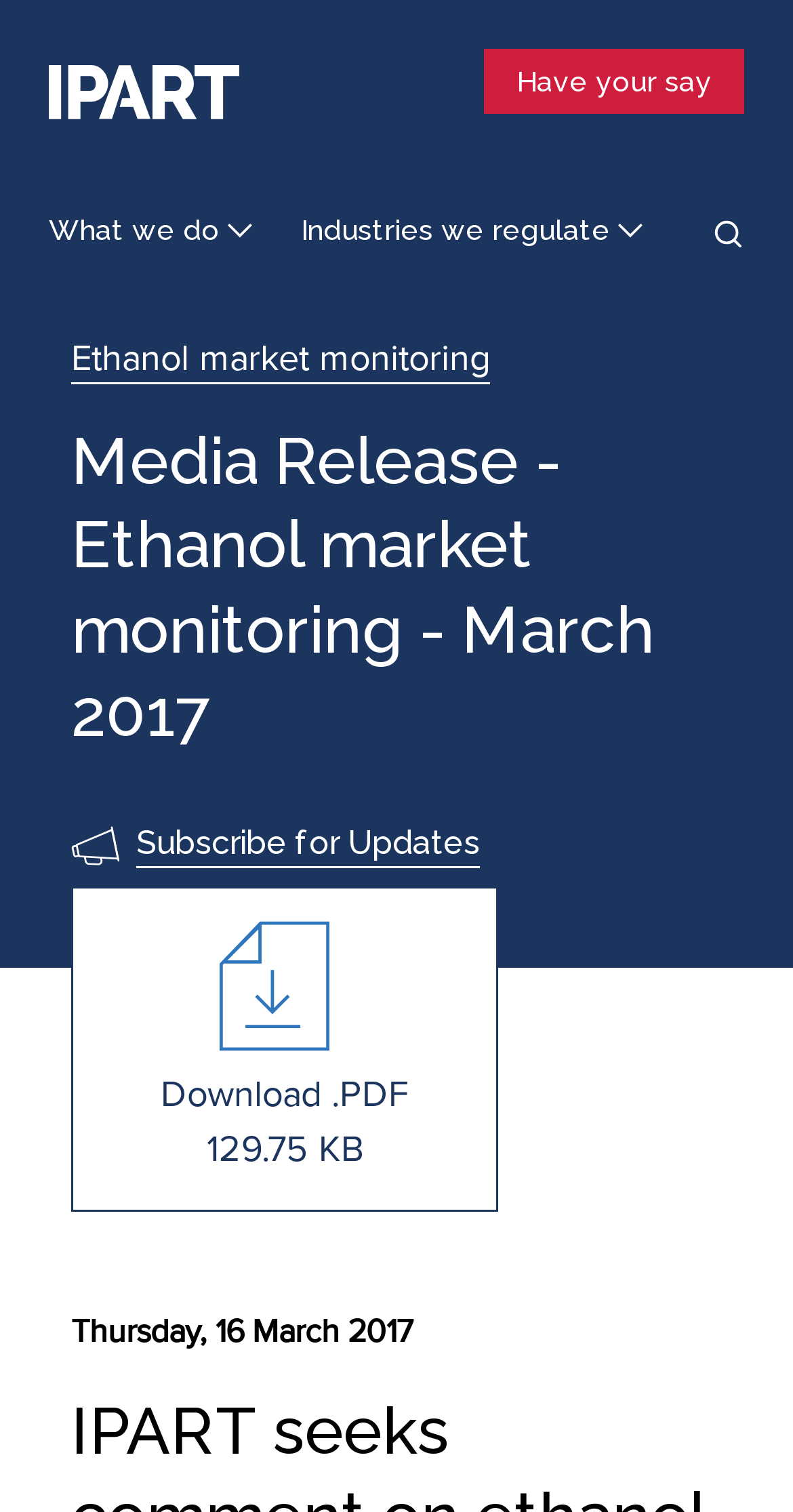Determine which piece of text is the heading of the webpage and provide it.

Media Release - Ethanol market monitoring - March 2017